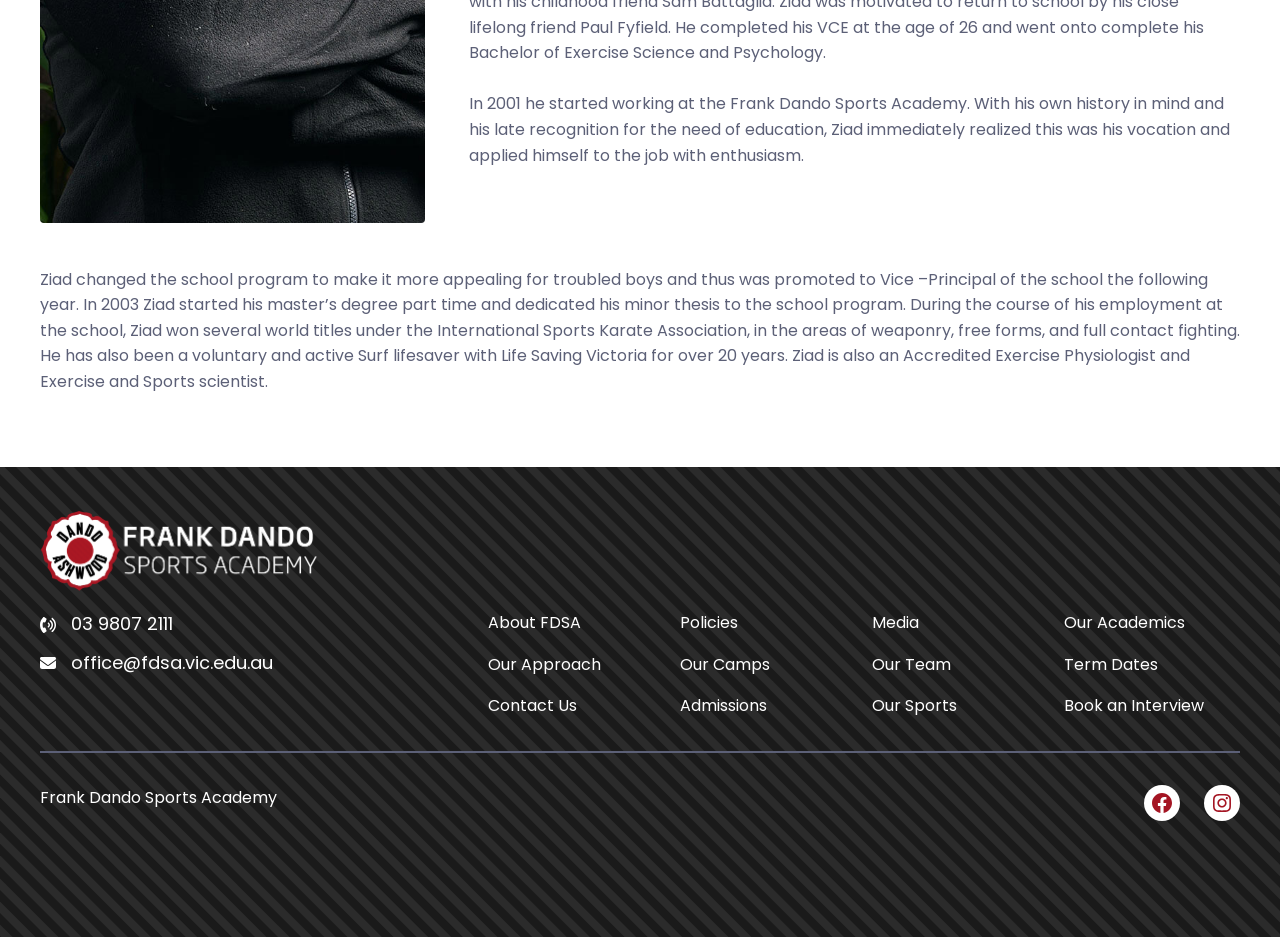Given the element description, predict the bounding box coordinates in the format (top-left x, top-left y, bottom-right x, bottom-right y), using floating point numbers between 0 and 1: Admissions

[0.531, 0.74, 0.599, 0.767]